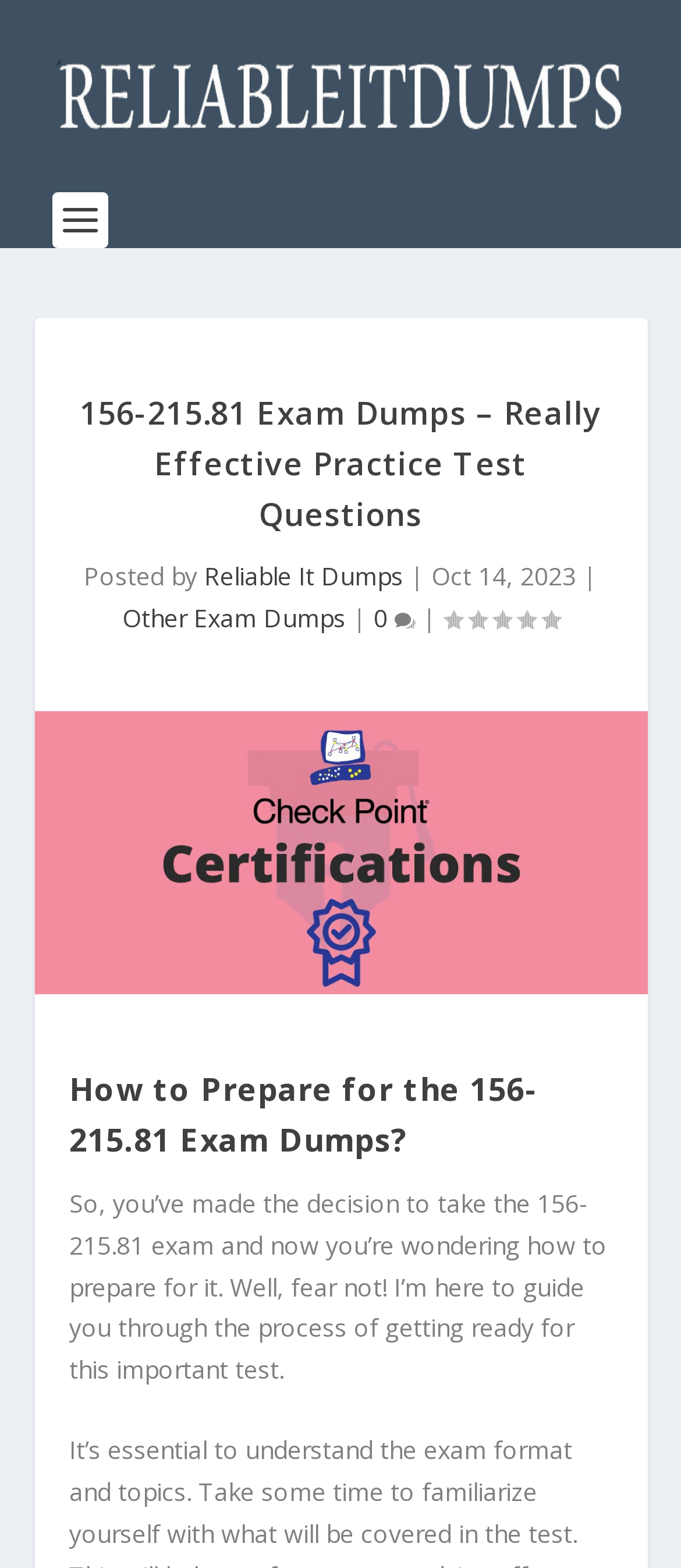Extract the bounding box coordinates of the UI element described: "[log in to unmask]". Provide the coordinates in the format [left, top, right, bottom] with values ranging from 0 to 1.

None